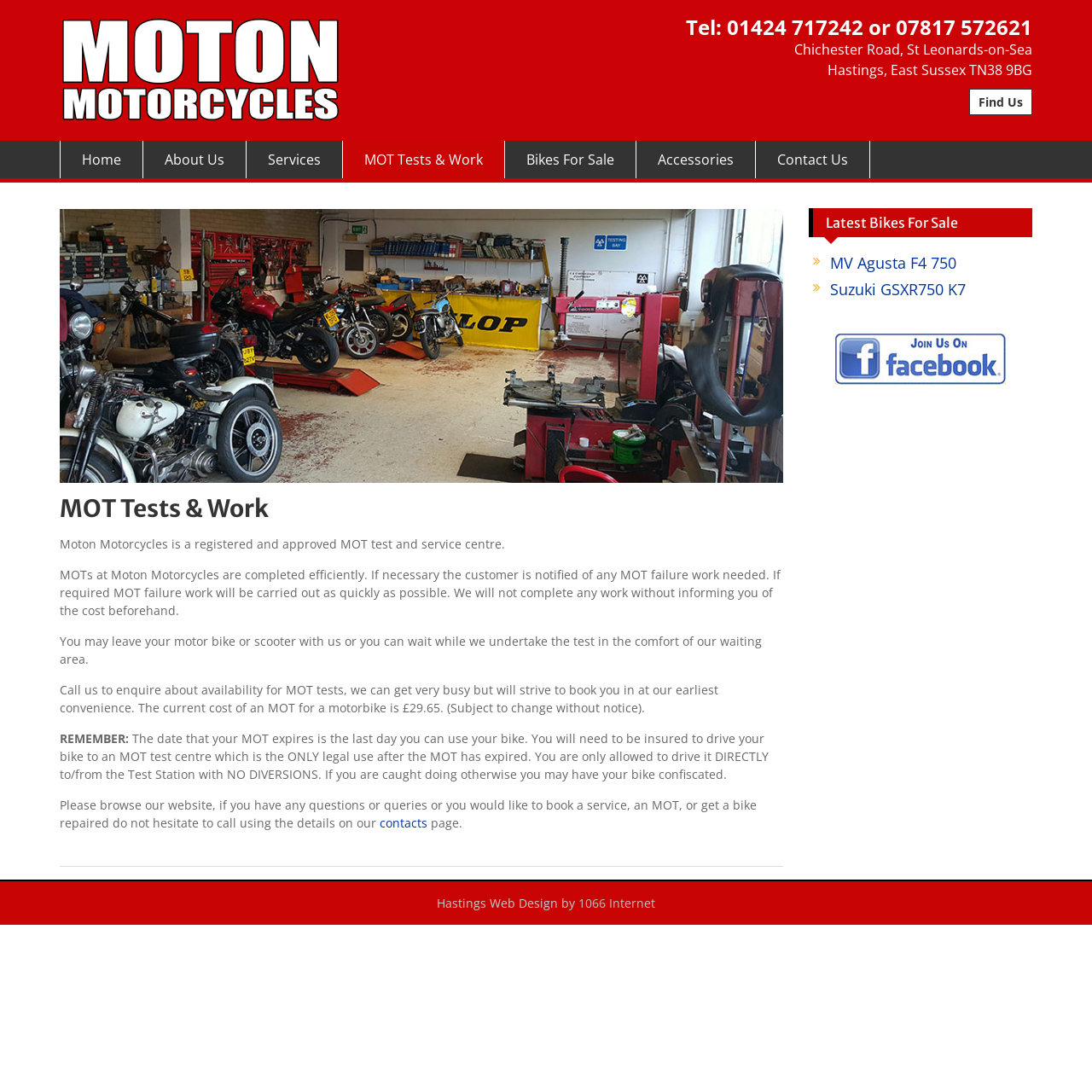From the element description Contact Us, predict the bounding box coordinates of the UI element. The coordinates must be specified in the format (top-left x, top-left y, bottom-right x, bottom-right y) and should be within the 0 to 1 range.

[0.692, 0.129, 0.797, 0.163]